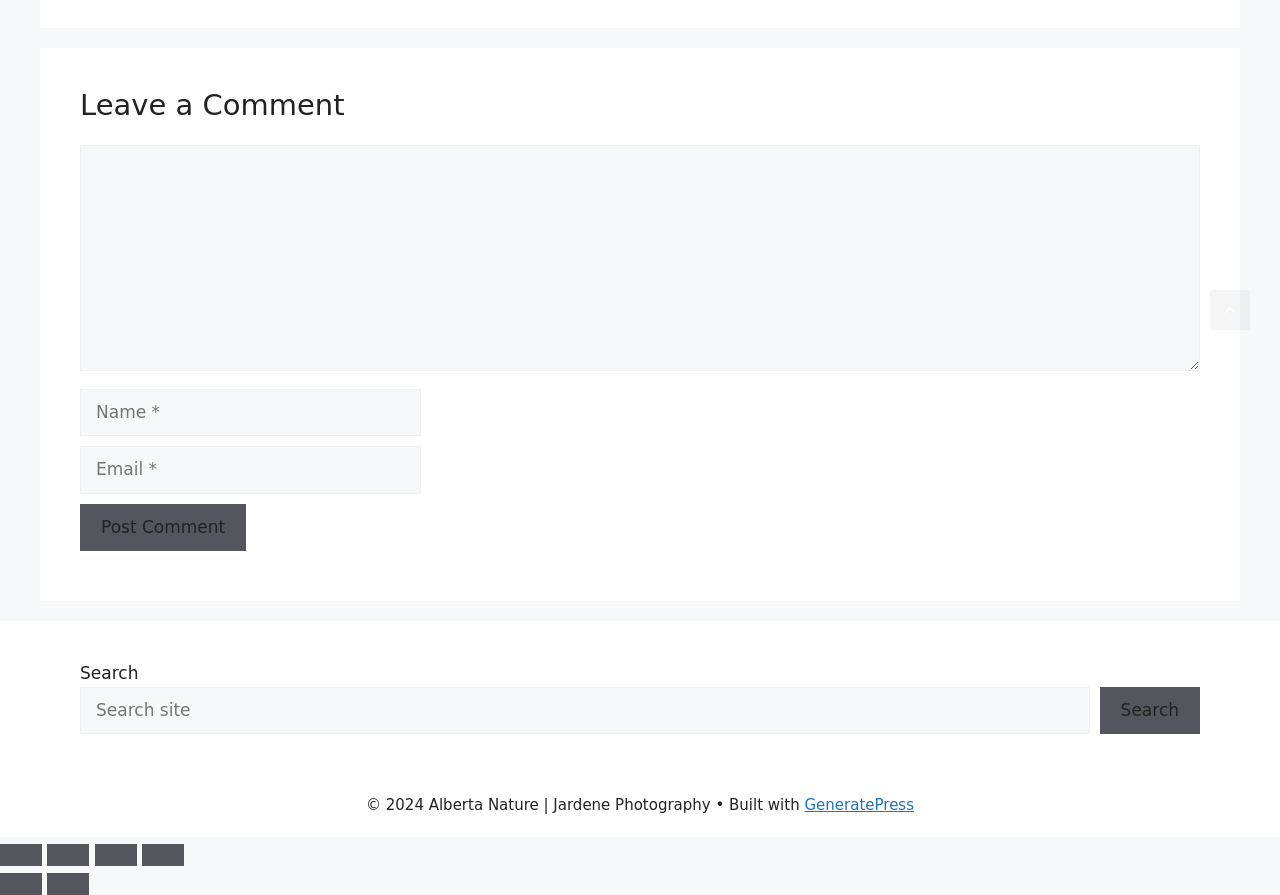Could you indicate the bounding box coordinates of the region to click in order to complete this instruction: "enter your name".

[0.062, 0.435, 0.329, 0.488]